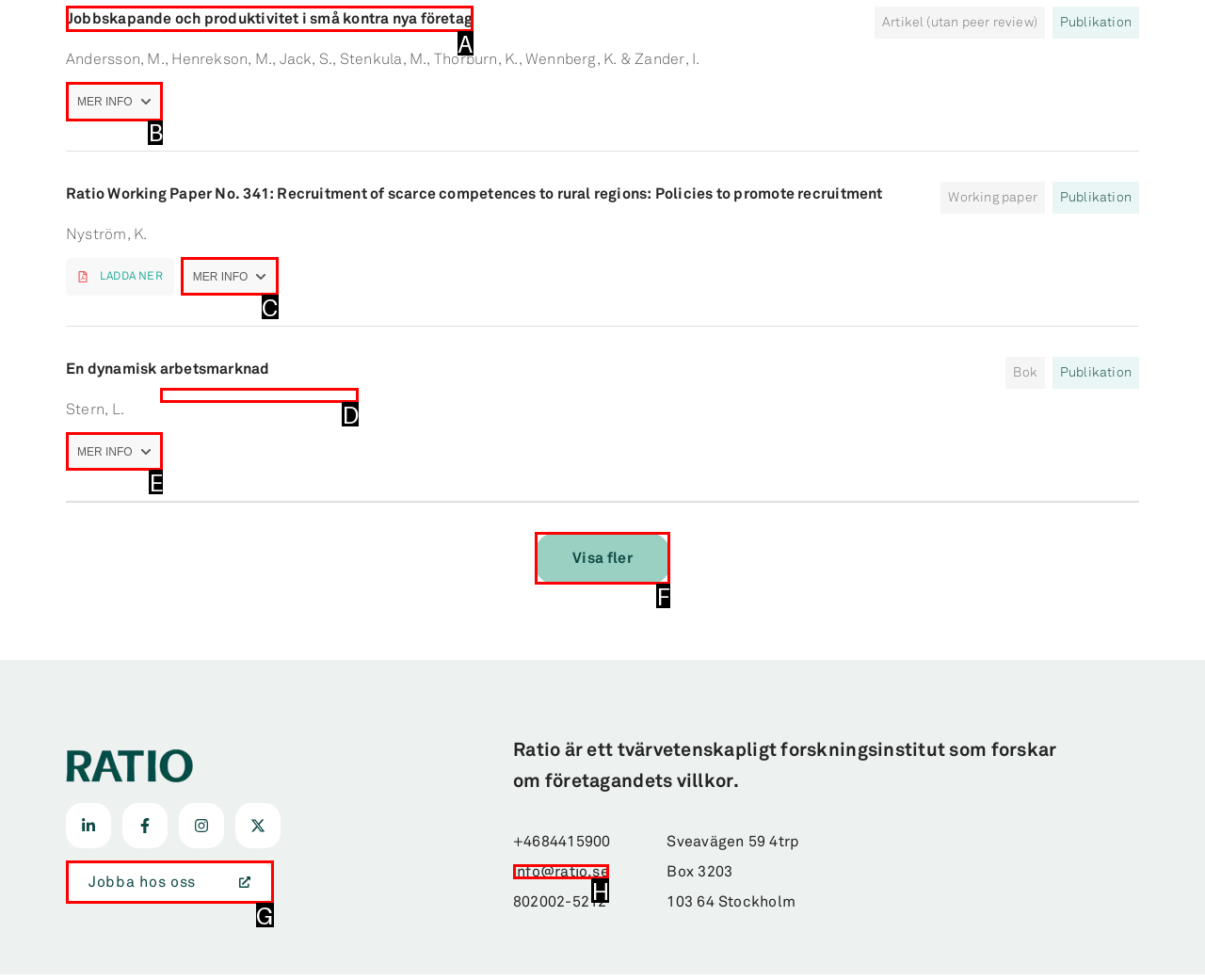Point out the HTML element I should click to achieve the following: Read the article 'BlackRock’s Bitcoin ETF: A Catalyst for the Future of Finance' Reply with the letter of the selected element.

None